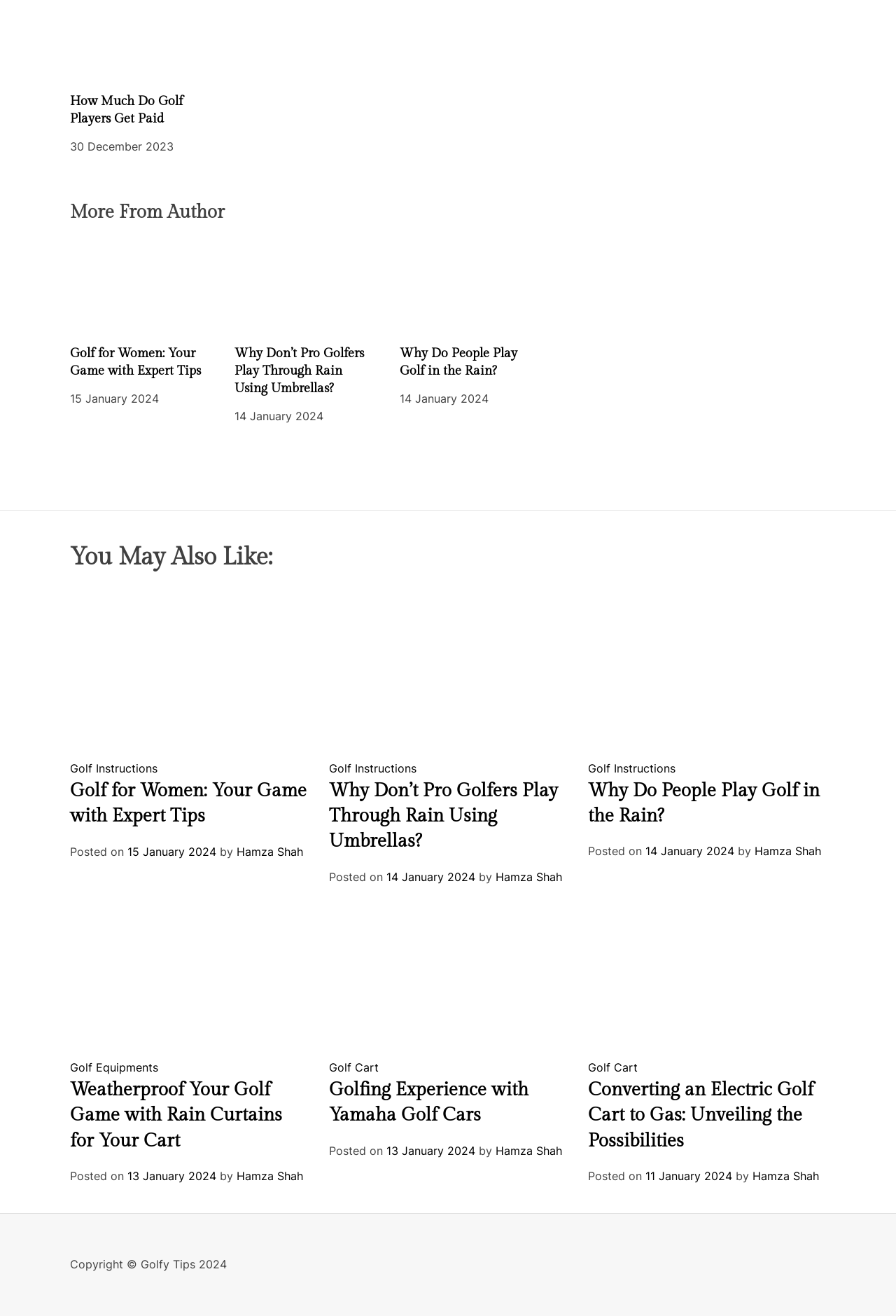Determine the bounding box coordinates for the area that should be clicked to carry out the following instruction: "Read the blog about Natasha's Law".

None